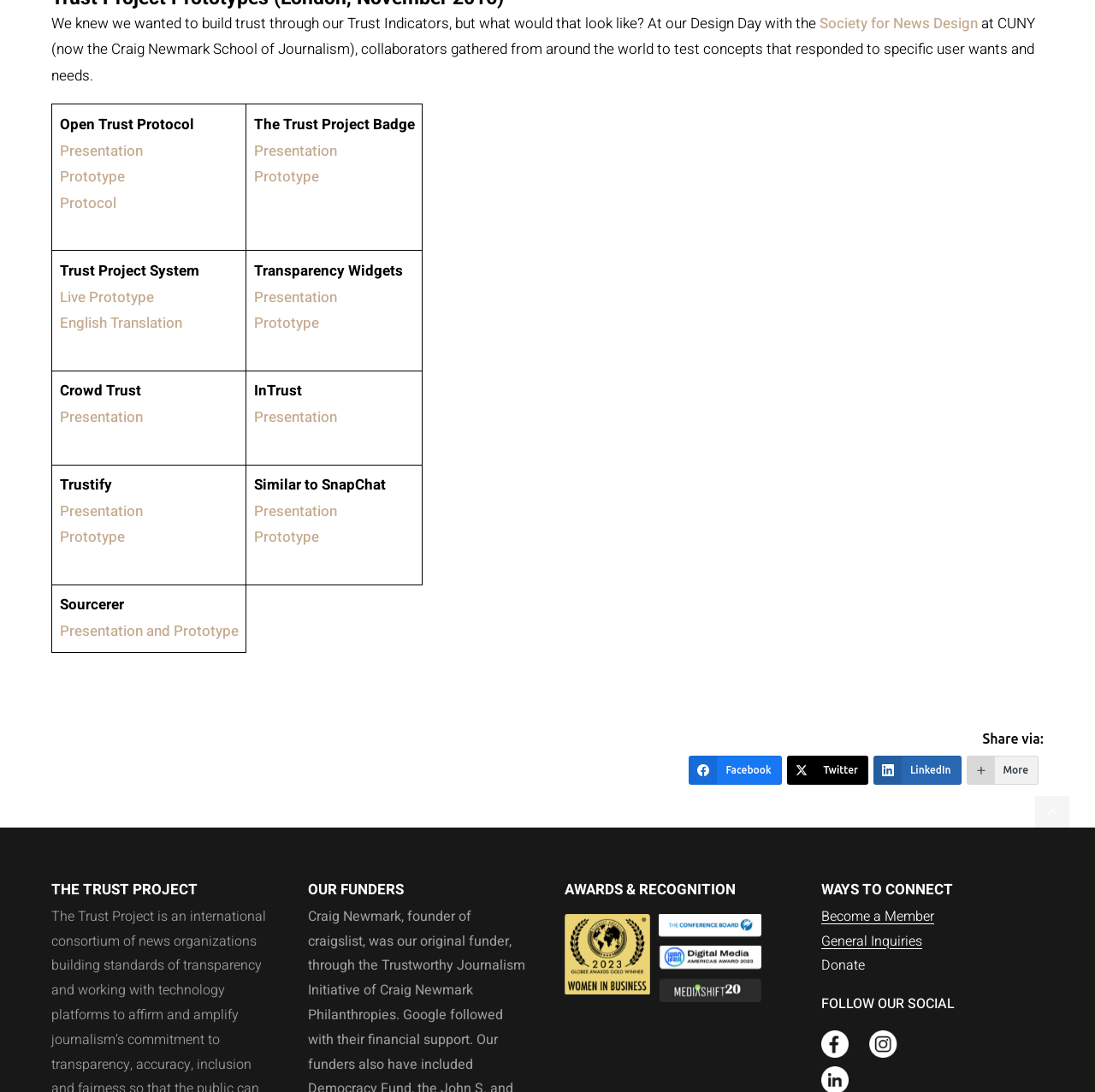What is the Trust Project?
Using the information from the image, provide a comprehensive answer to the question.

Based on the webpage, it appears that the Trust Project is an initiative to build trust through trust indicators, and it has undergone a design day with the Society for News Design at CUNY to test concepts that respond to specific user wants and needs.